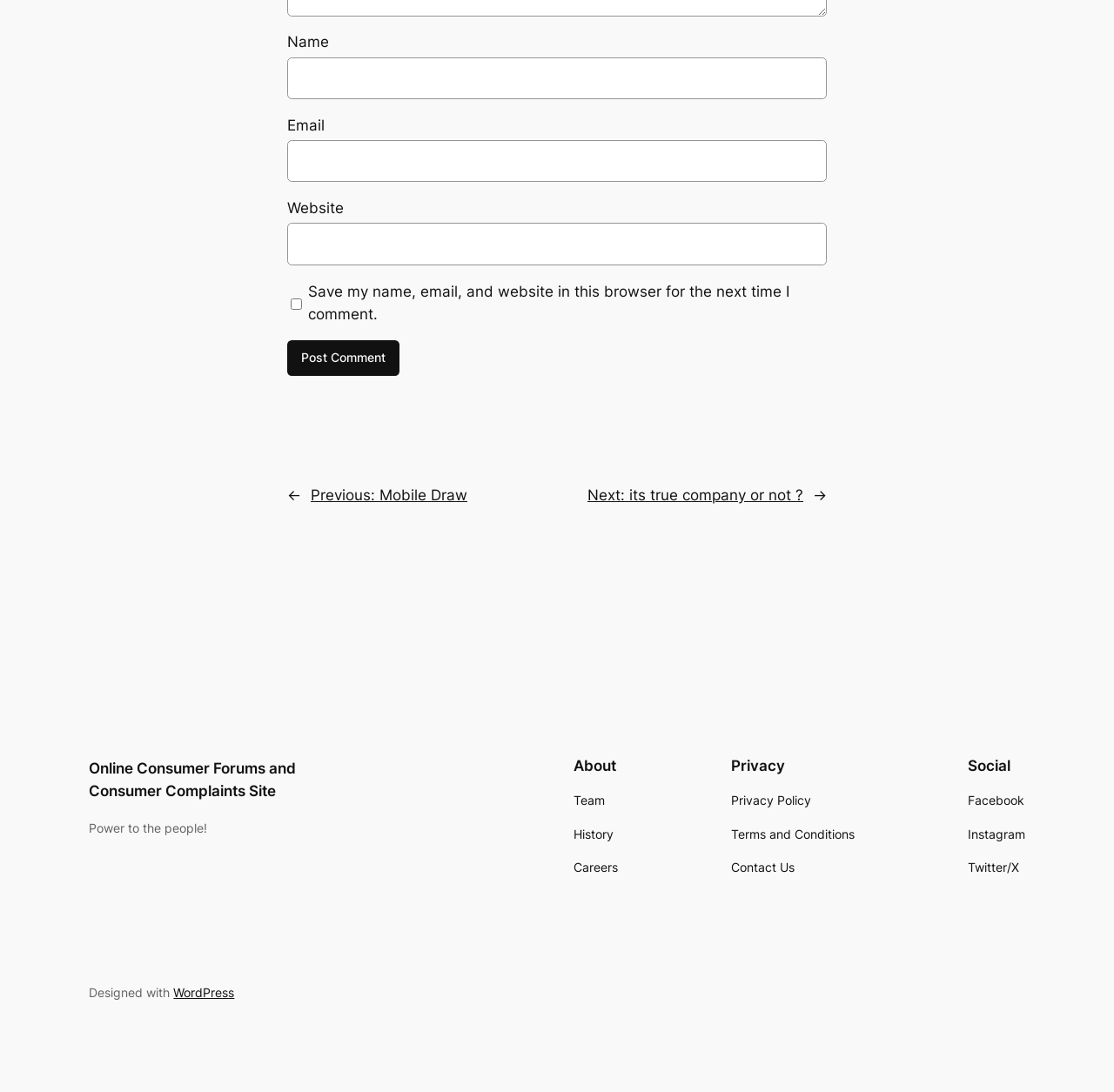Determine the coordinates of the bounding box that should be clicked to complete the instruction: "Visit the About page". The coordinates should be represented by four float numbers between 0 and 1: [left, top, right, bottom].

[0.515, 0.725, 0.555, 0.803]